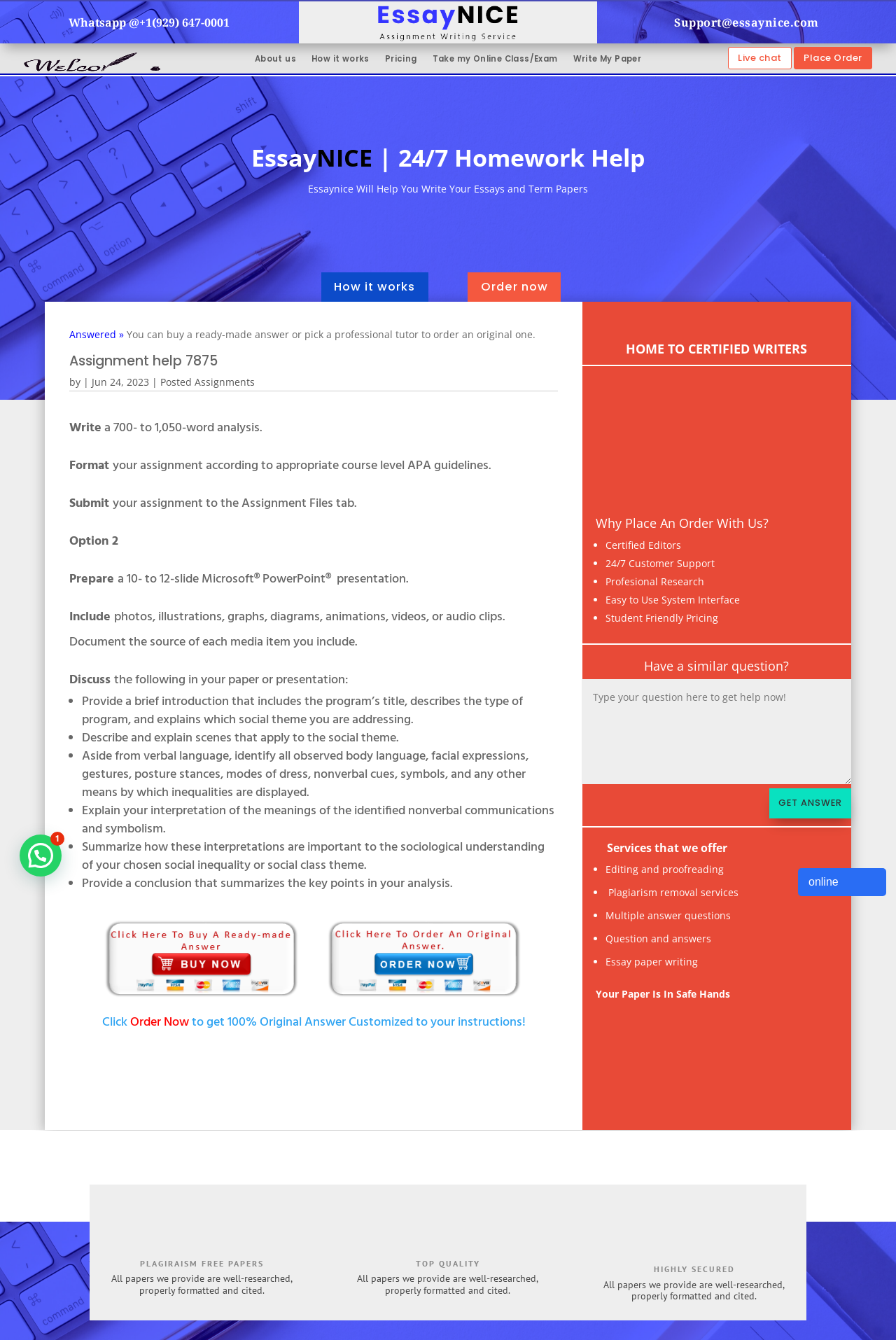What is the format of the assignment?
Please look at the screenshot and answer using one word or phrase.

APA guidelines